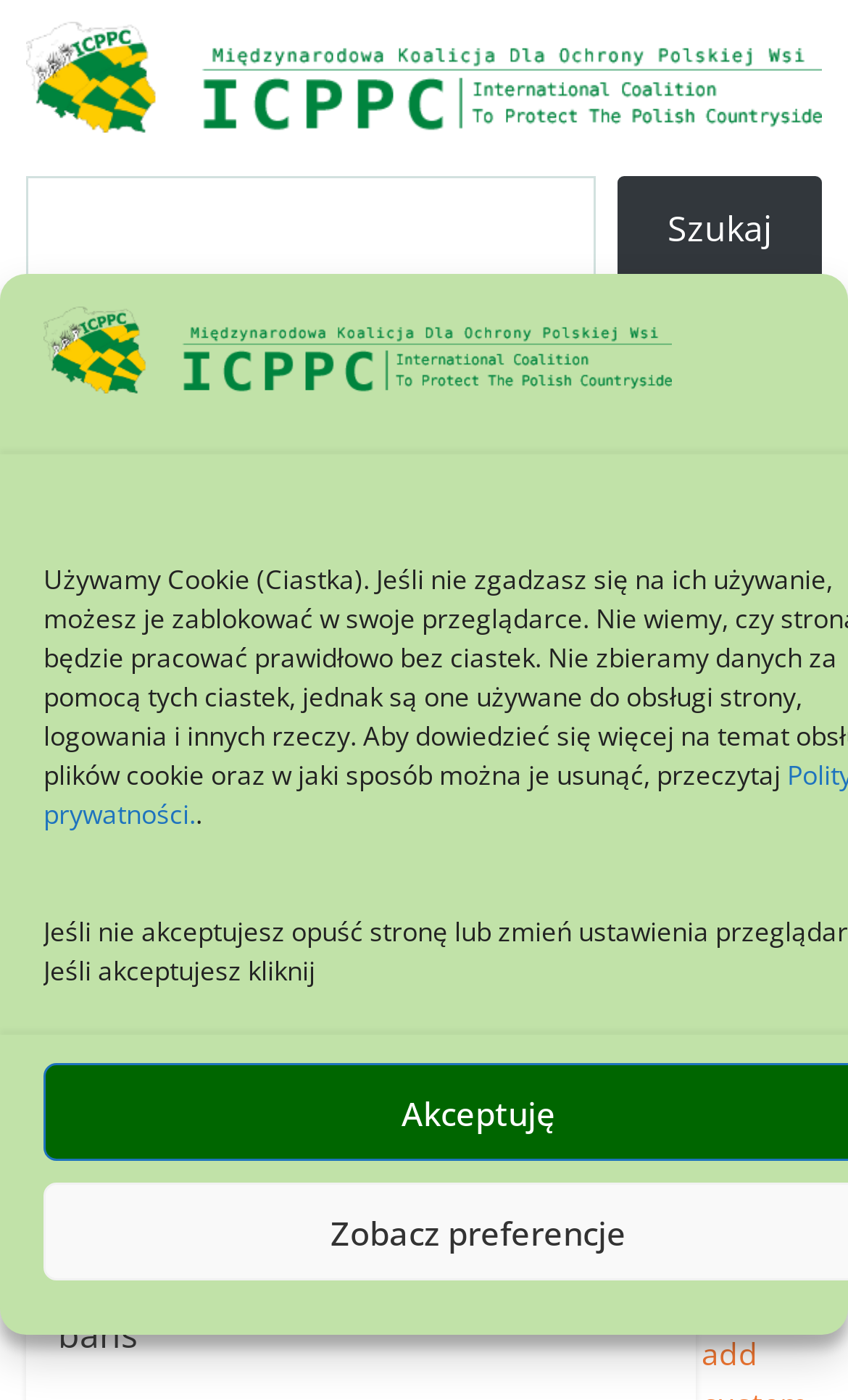Is there a search function available?
Using the information from the image, provide a comprehensive answer to the question.

A search function is available in the top-right corner of the webpage, where there is a search box with a 'Search' button next to it, allowing users to search for specific content on the website.